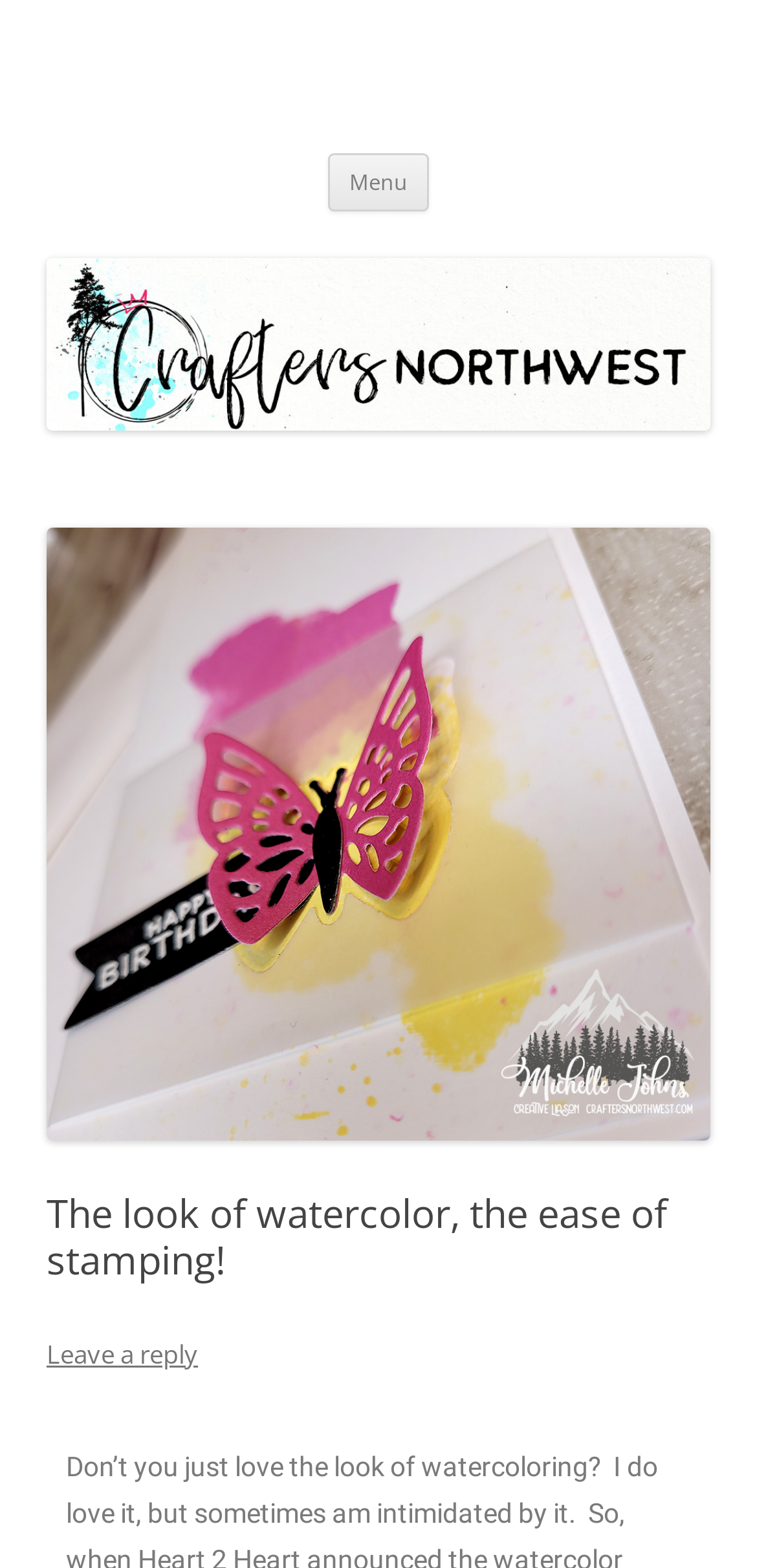Determine the bounding box coordinates for the HTML element described here: "nehalist.io".

None